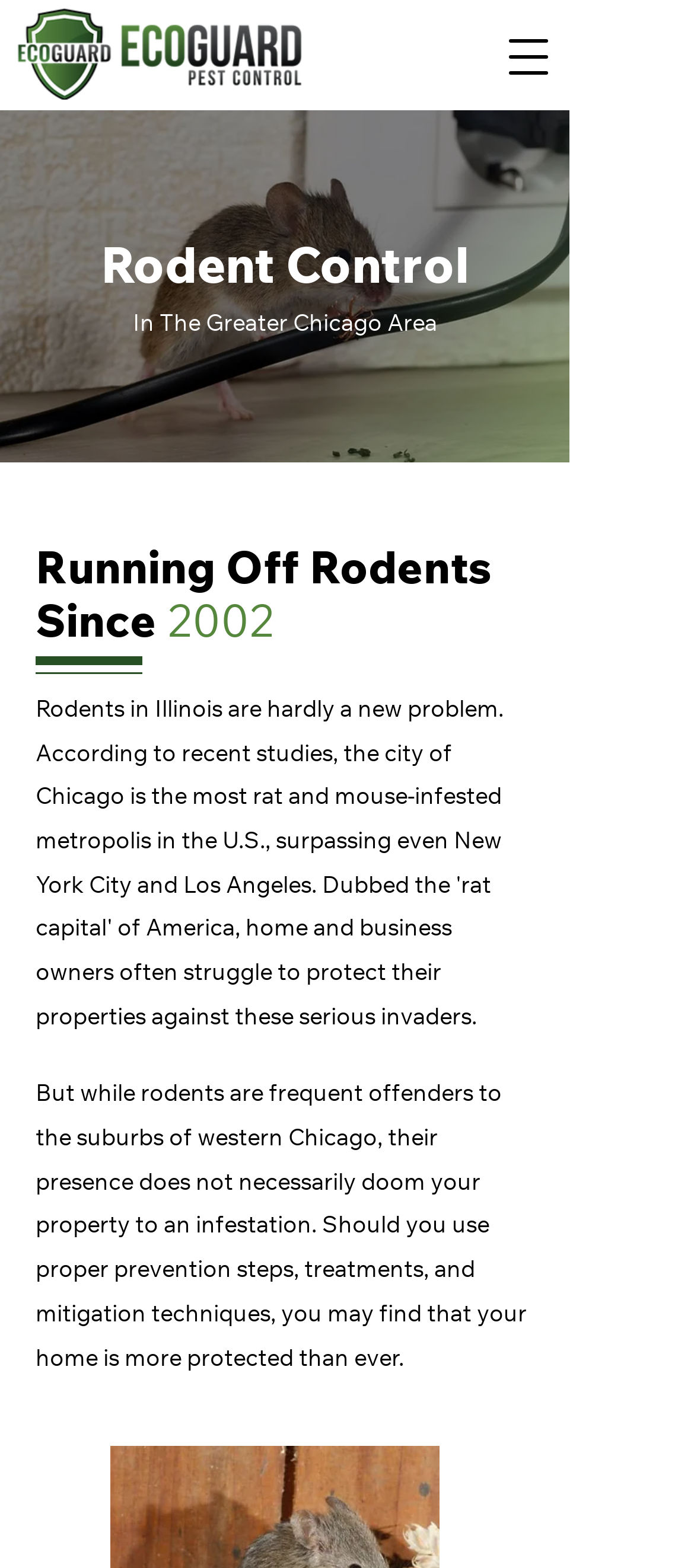Using the provided element description "aria-label="Open navigation menu"", determine the bounding box coordinates of the UI element.

[0.728, 0.022, 0.792, 0.05]